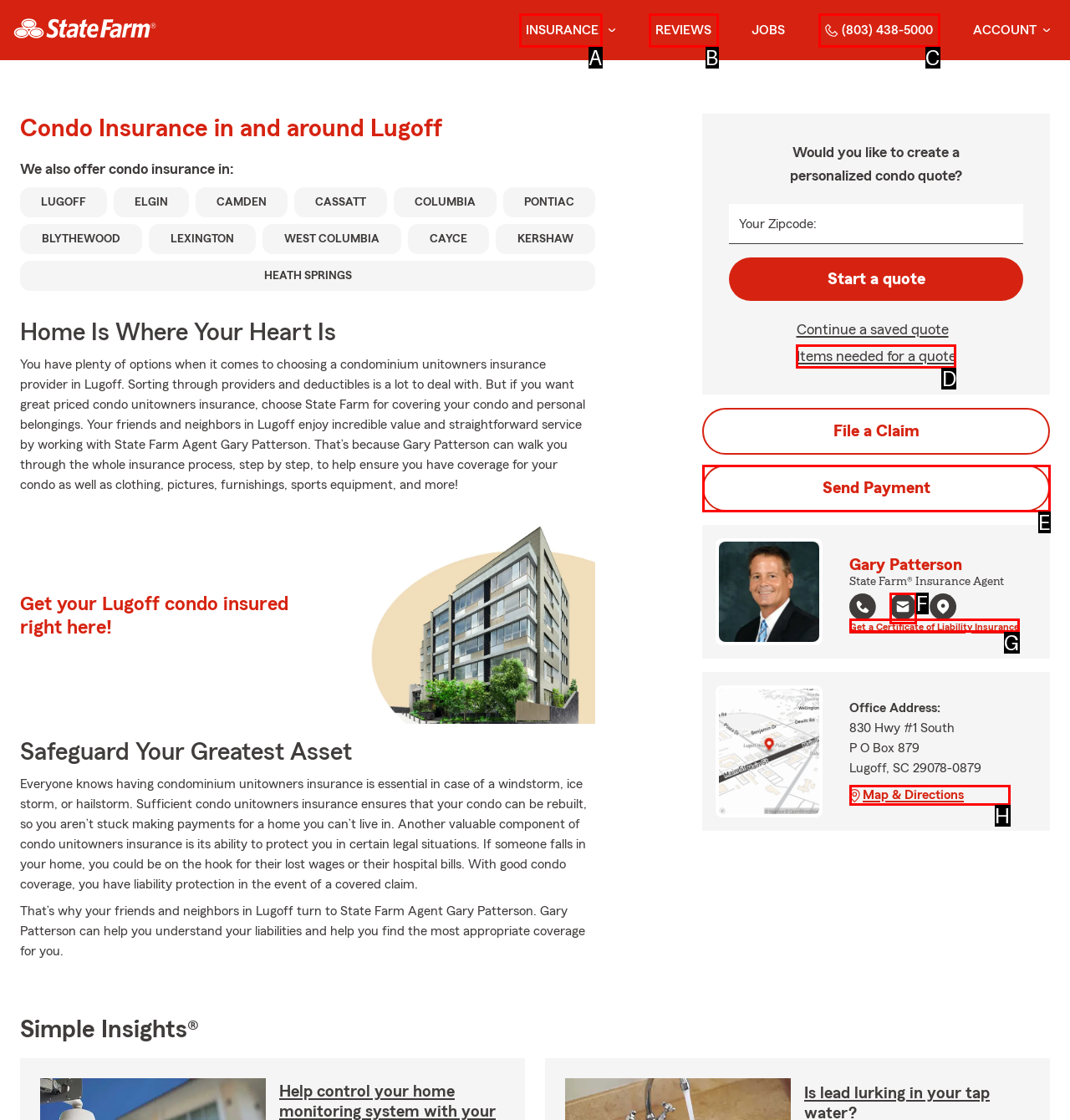Please select the letter of the HTML element that fits the description: Map & Directions. Answer with the option's letter directly.

H